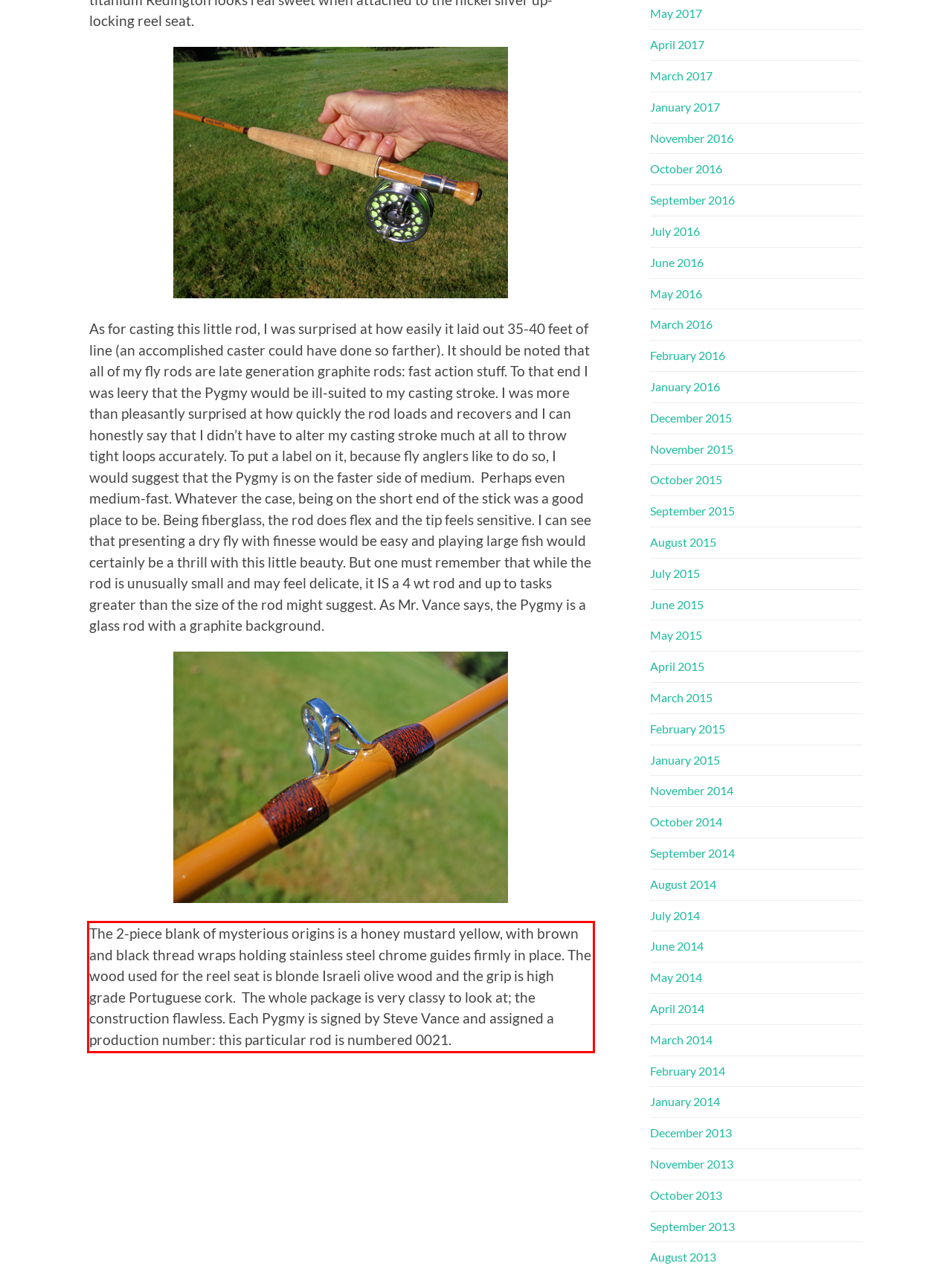Look at the webpage screenshot and recognize the text inside the red bounding box.

The 2-piece blank of mysterious origins is a honey mustard yellow, with brown and black thread wraps holding stainless steel chrome guides firmly in place. The wood used for the reel seat is blonde Israeli olive wood and the grip is high grade Portuguese cork. The whole package is very classy to look at; the construction flawless. Each Pygmy is signed by Steve Vance and assigned a production number: this particular rod is numbered 0021.